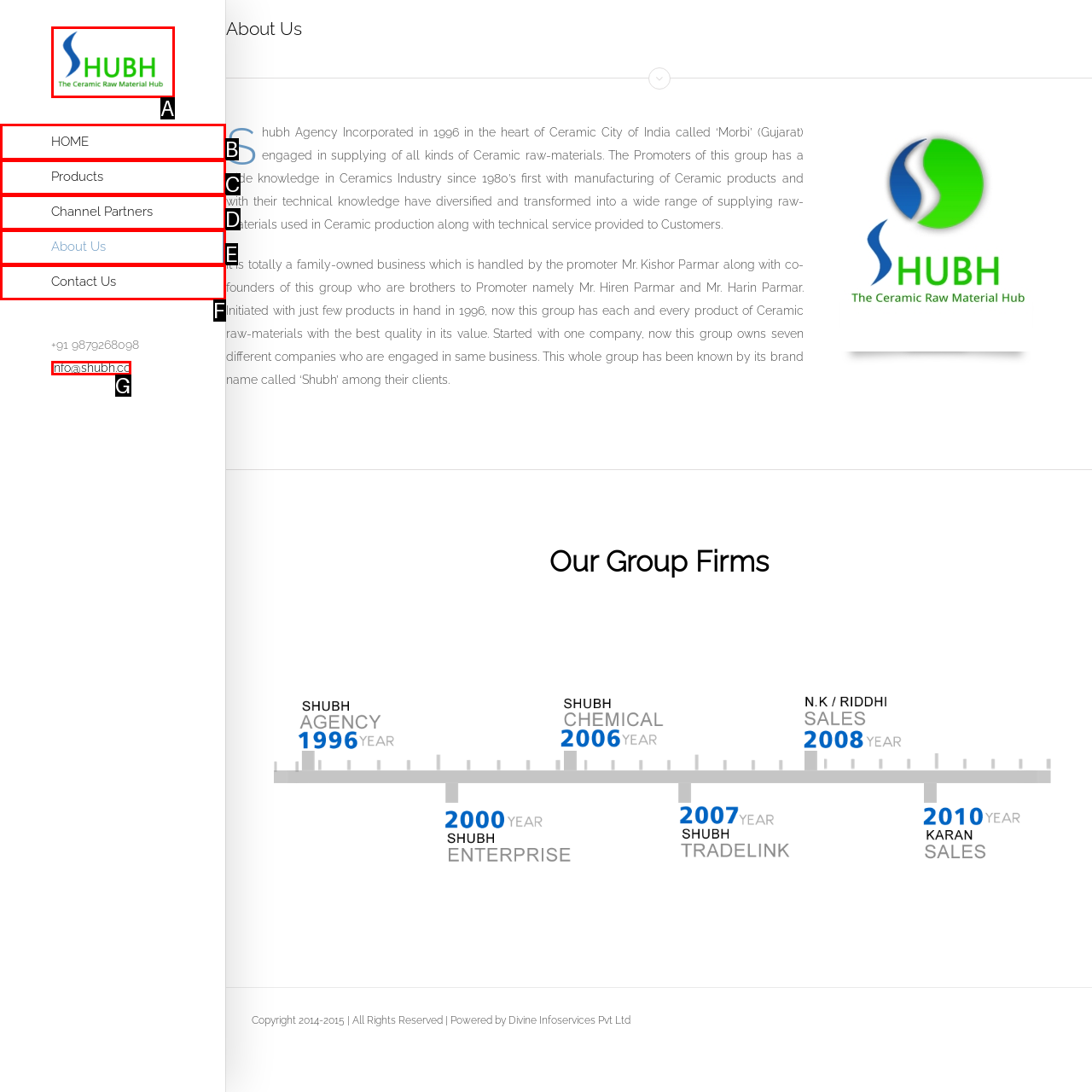Given the description: Products, choose the HTML element that matches it. Indicate your answer with the letter of the option.

C